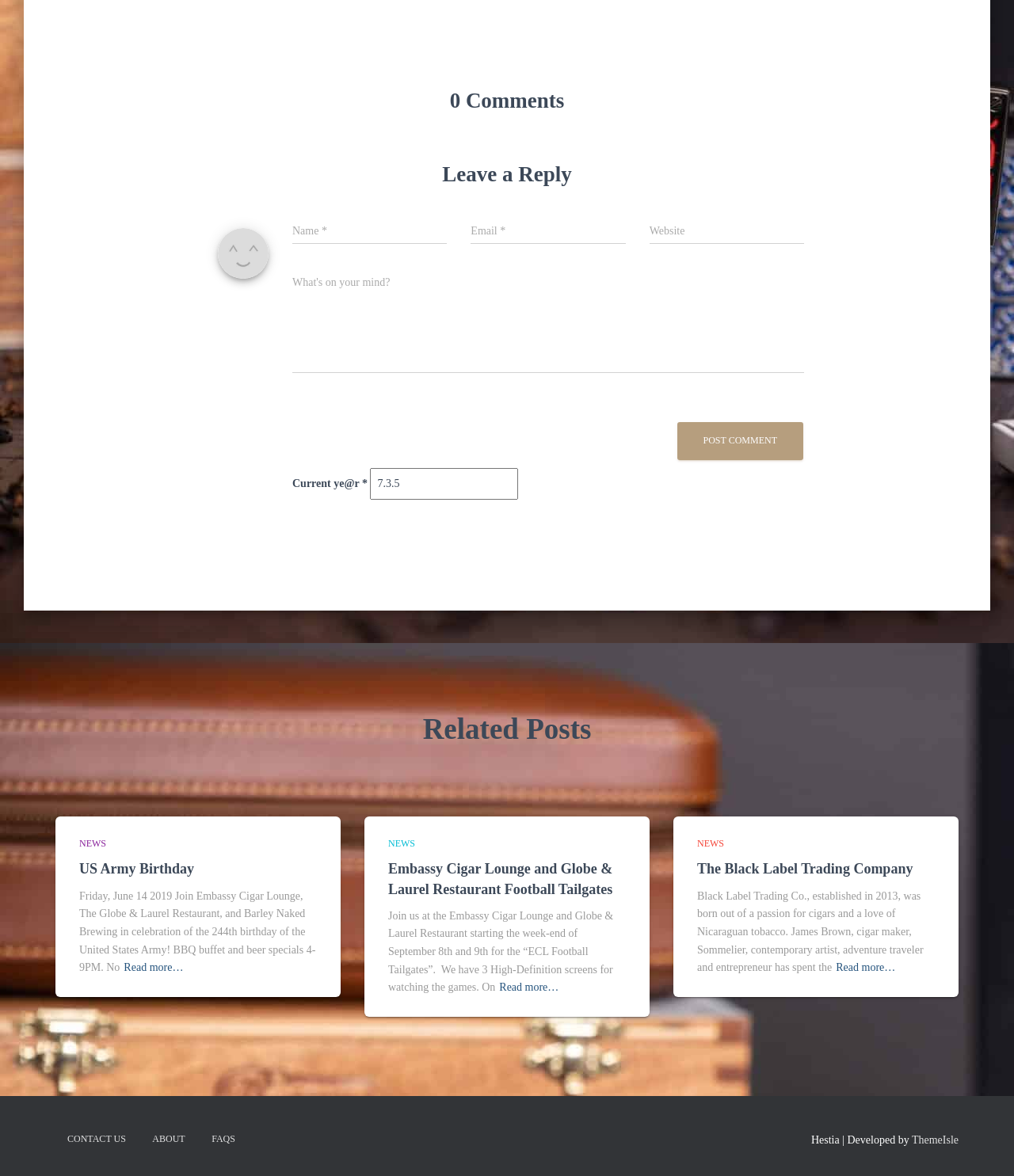What is the topic of the first related post?
Provide a detailed and well-explained answer to the question.

The first related post is about the 244th birthday of the United States Army, and it appears to be an event or celebration at Embassy Cigar Lounge, The Globe & Laurel Restaurant, and Barley Naked Brewing.